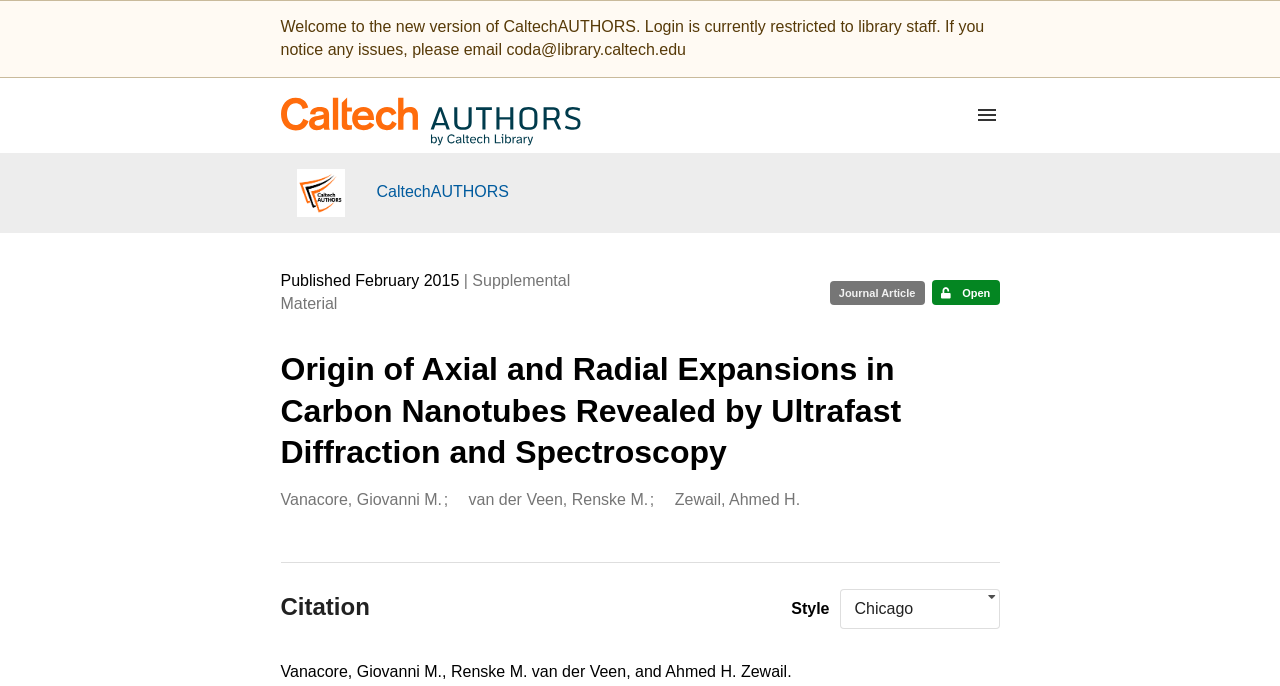Please answer the following question using a single word or phrase: 
What is the publication date of the article?

February 2015